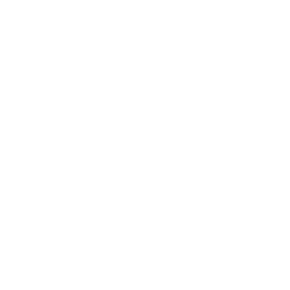Elaborate on the contents of the image in great detail.

This image displays a **Neodymium Cylinder Magnet**, a type of rare-earth magnet known for its strong magnetic properties. The image likely emphasizes the cylindrical shape typical of this product, which is commonly used in various applications, including industrial settings, electronics, and DIY projects. Positioned within a product showcase, this magnet is part of a related products section, where users can find additional magnet types and view more details. The Neodymium Cylinder Magnet is noted for its durability and high performance, making it a popular choice among builders and engineers alike.